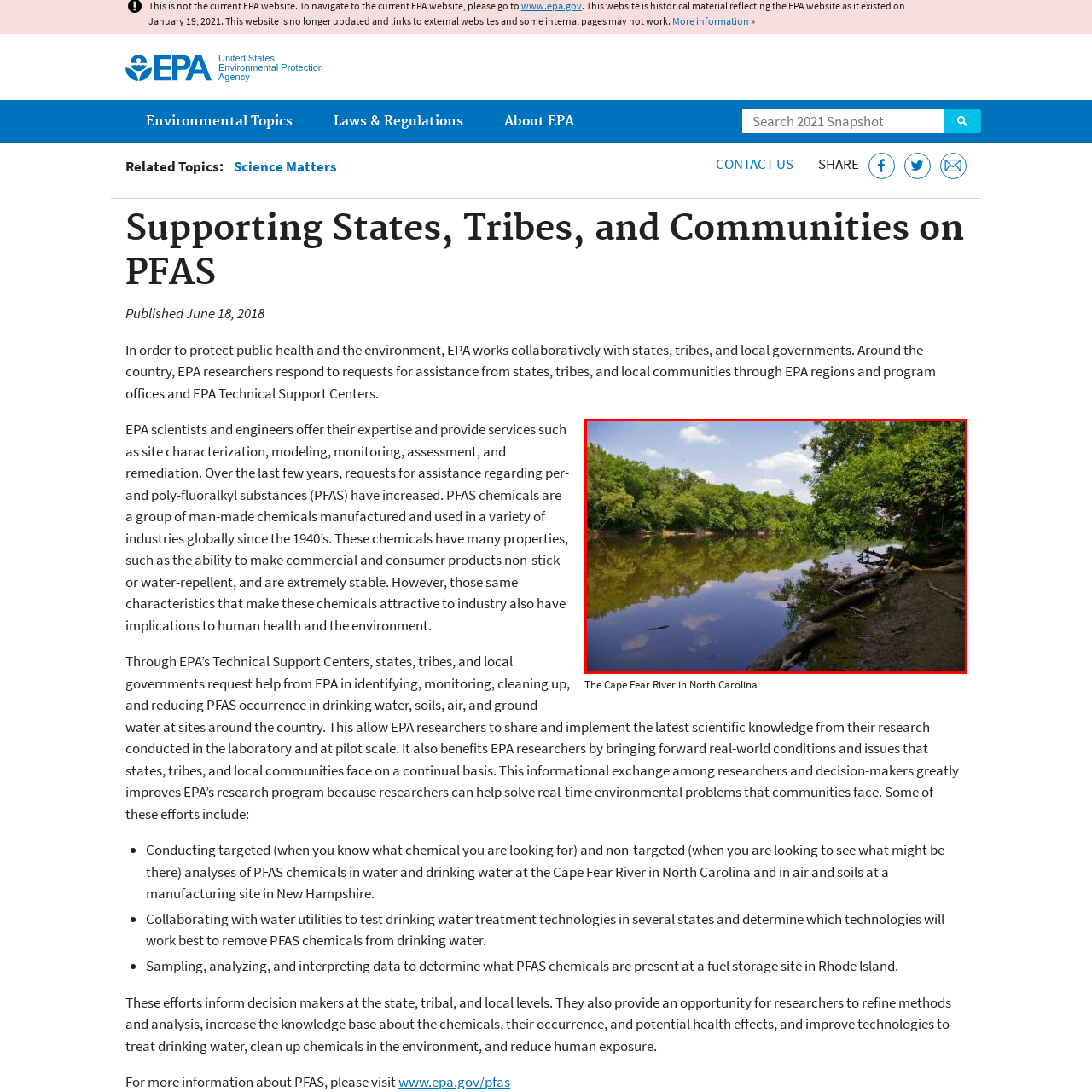What is reflected in the calm waters of the Cape Fear River?  
Analyze the image surrounded by the red box and deliver a detailed answer based on the visual elements depicted in the image.

The answer can be obtained by analyzing the caption, which describes the scene and states that the calm waters reflect the vibrant blue sky dotted with fluffy white clouds. This information is provided in the second sentence of the caption.